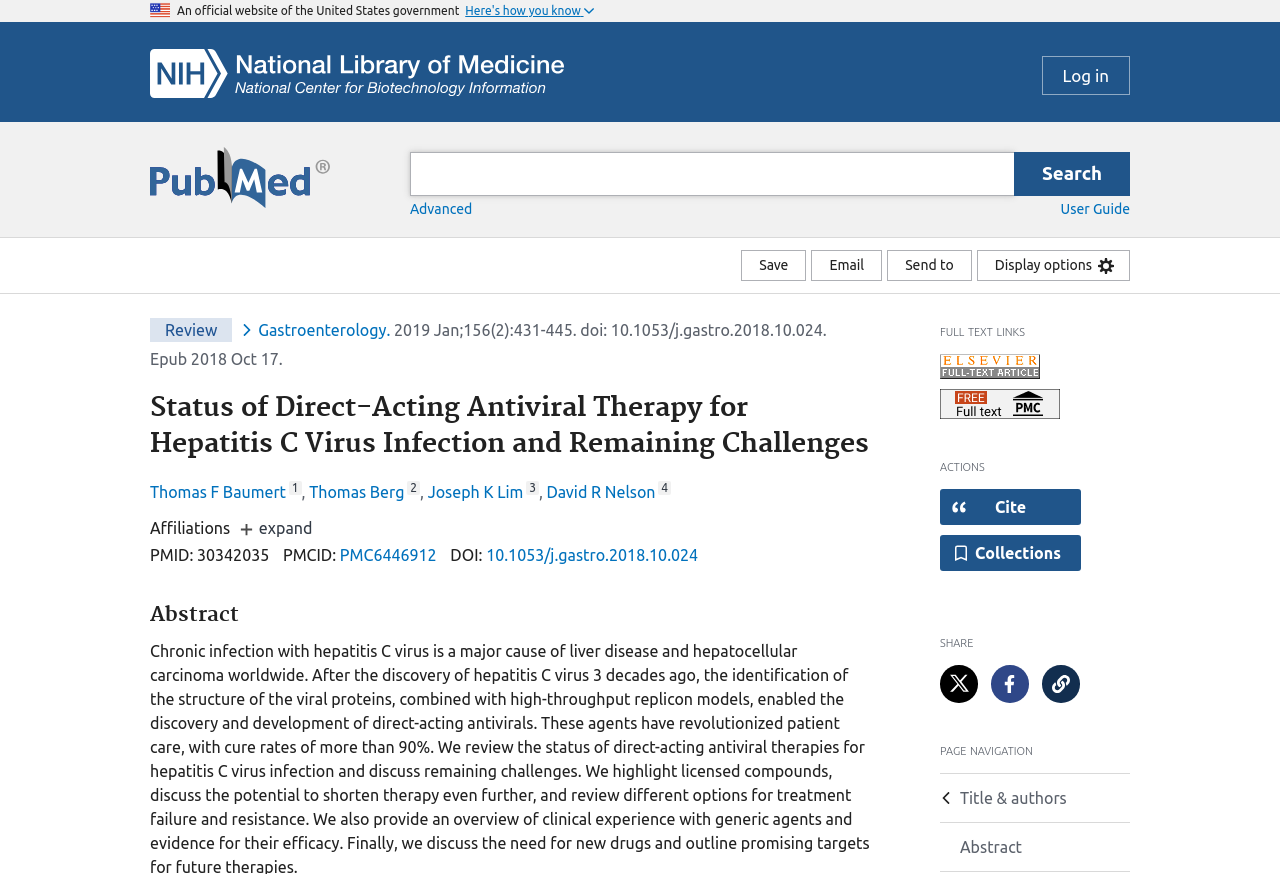Create a detailed narrative of the webpage’s visual and textual elements.

This webpage appears to be a scientific article from PubMed, a database of biomedical literature. At the top of the page, there is a header section with a U.S. flag icon, a logo of the National Institutes of Health (NIH), and a link to the NCBI (National Center for Biotechnology Information) logo. Below this, there is a search bar and a button to log in.

The main content of the page is divided into several sections. The first section displays the title of the article, "Status of Direct-Acting Antiviral Therapy for Hepatitis C Virus Infection and Remaining Challenges," and the authors' names, including Thomas F Baumert, Thomas Berg, Joseph K Lim, and David R Nelson. Below this, there is a section with the journal title, "Gastroenterology," and the publication date, "2019 Jan;156(2):431-445."

The next section displays the abstract of the article, which discusses the status of direct-acting antiviral therapy for hepatitis C virus infection and remaining challenges. The abstract is followed by a section with links to full-text providers, including PubMed Central.

On the right side of the page, there are several buttons and links, including options to save the article, email it, or send it to others. There are also links to display options, such as full-text links, and to navigate to different sections of the article, including the title and authors, abstract, and page navigation.

At the bottom of the page, there is a section with the article's metadata, including the PMID (PubMed ID), PMCID (PubMed Central ID), and DOI (digital object identifier).